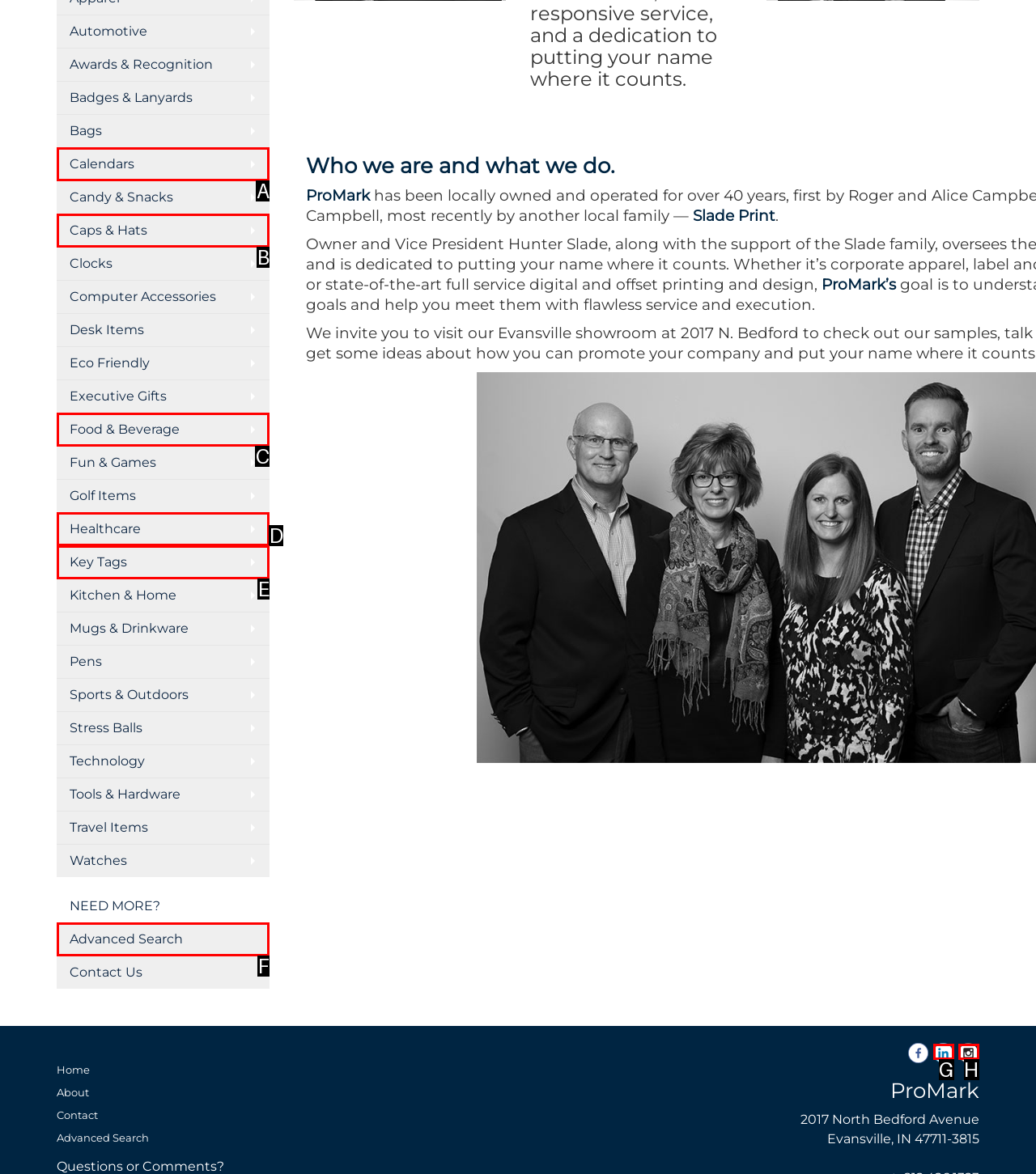Based on the element description: Caps & Hats, choose the best matching option. Provide the letter of the option directly.

B